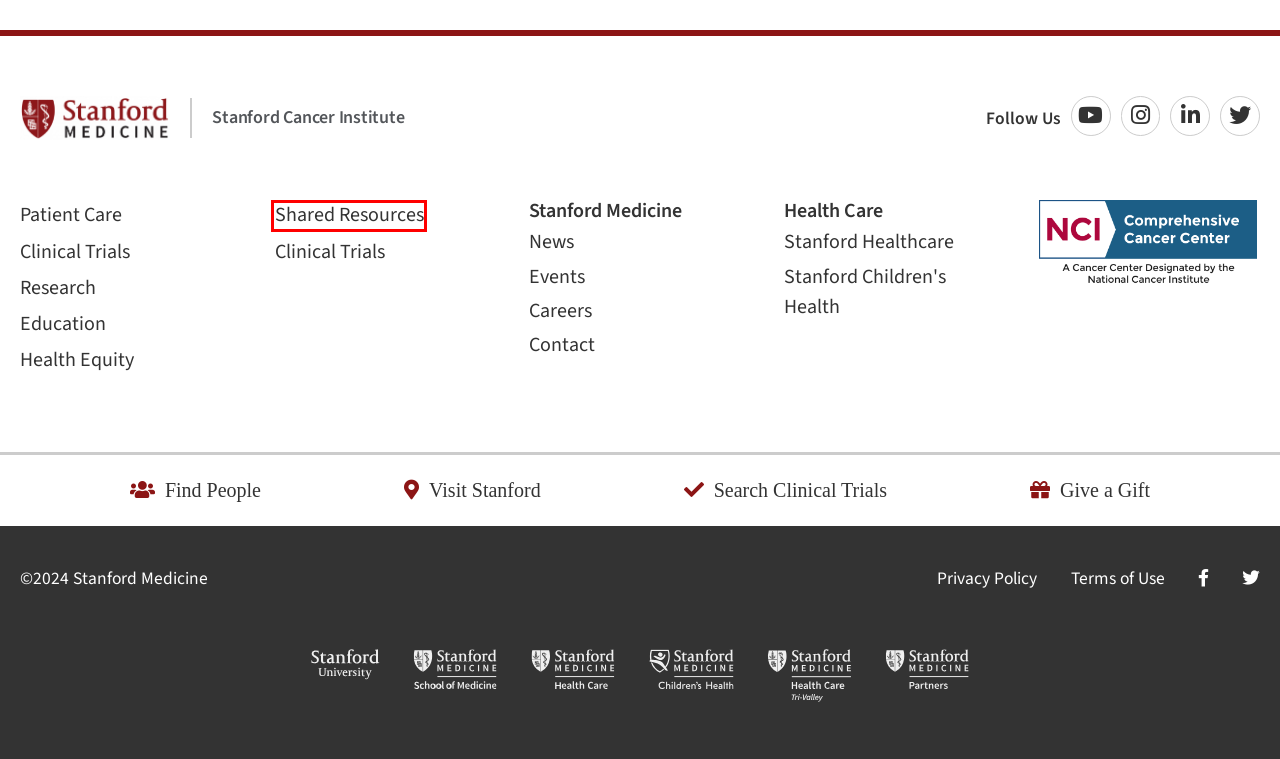Analyze the screenshot of a webpage featuring a red rectangle around an element. Pick the description that best fits the new webpage after interacting with the element inside the red bounding box. Here are the candidates:
A. Stanford Medicine Children's Health
B. News Center | News Center | Stanford Medicine
C. Contacts
D. Stanford Medicine Events | About Stanford Medicine | Stanford Medicine
E. Search Jobs and Careers at Stanford Medicine
F. NCI Designation
G. Stanford Profiles | Stanford University
H. Shared Resources

H